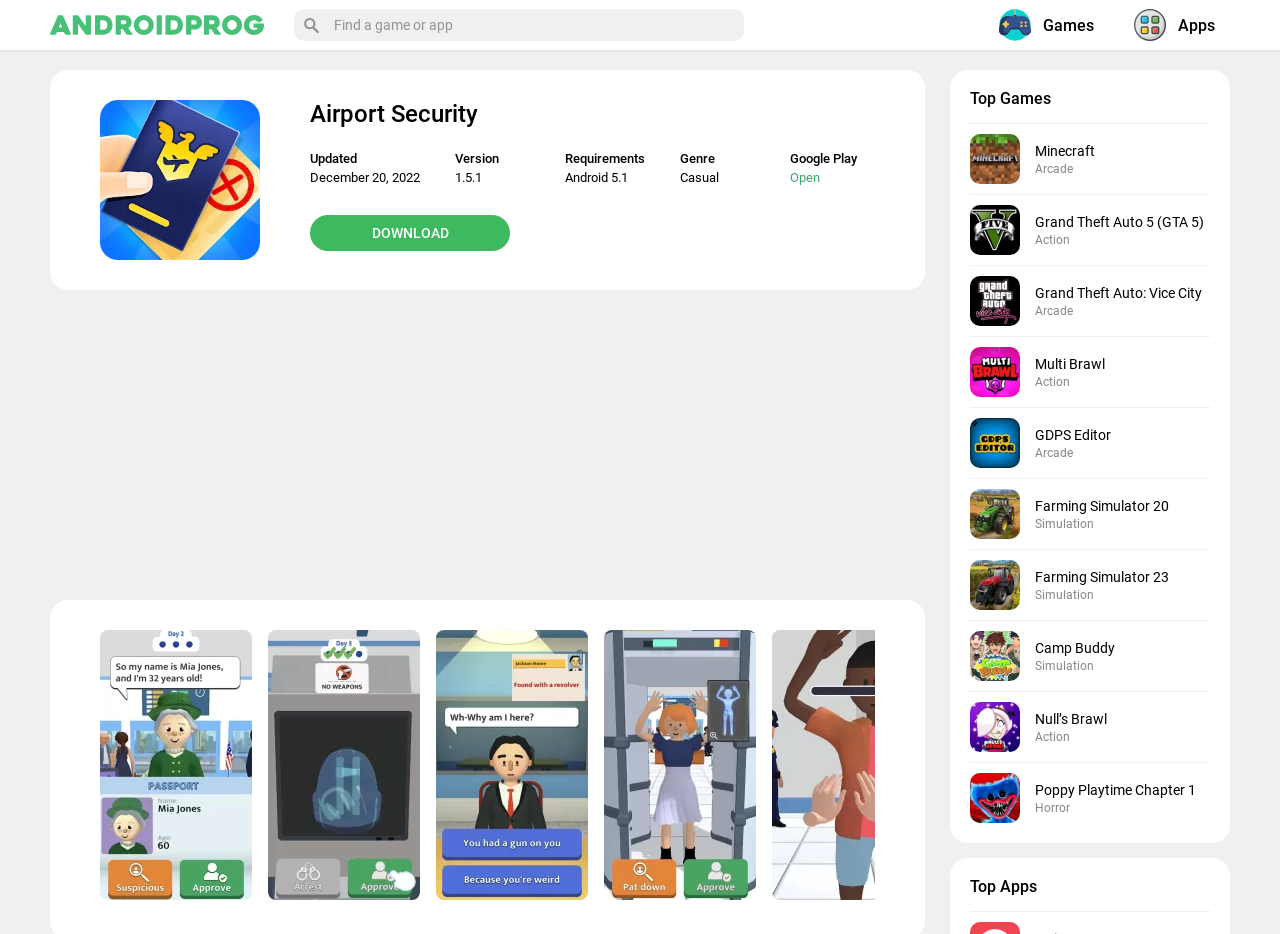Determine the bounding box coordinates of the UI element described by: "Casual".

[0.531, 0.182, 0.562, 0.198]